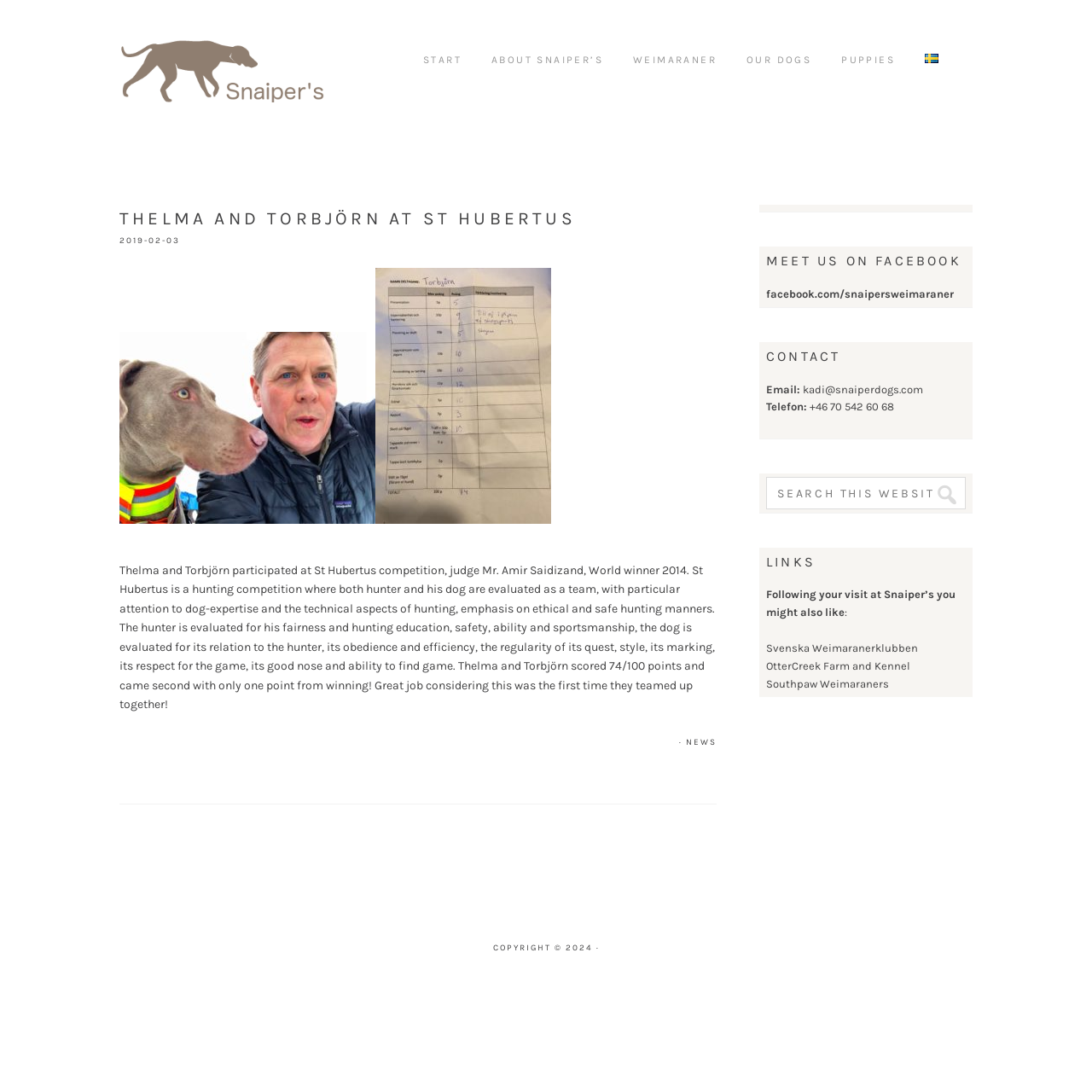Please extract and provide the main headline of the webpage.

THELMA AND TORBJÖRN AT ST HUBERTUS